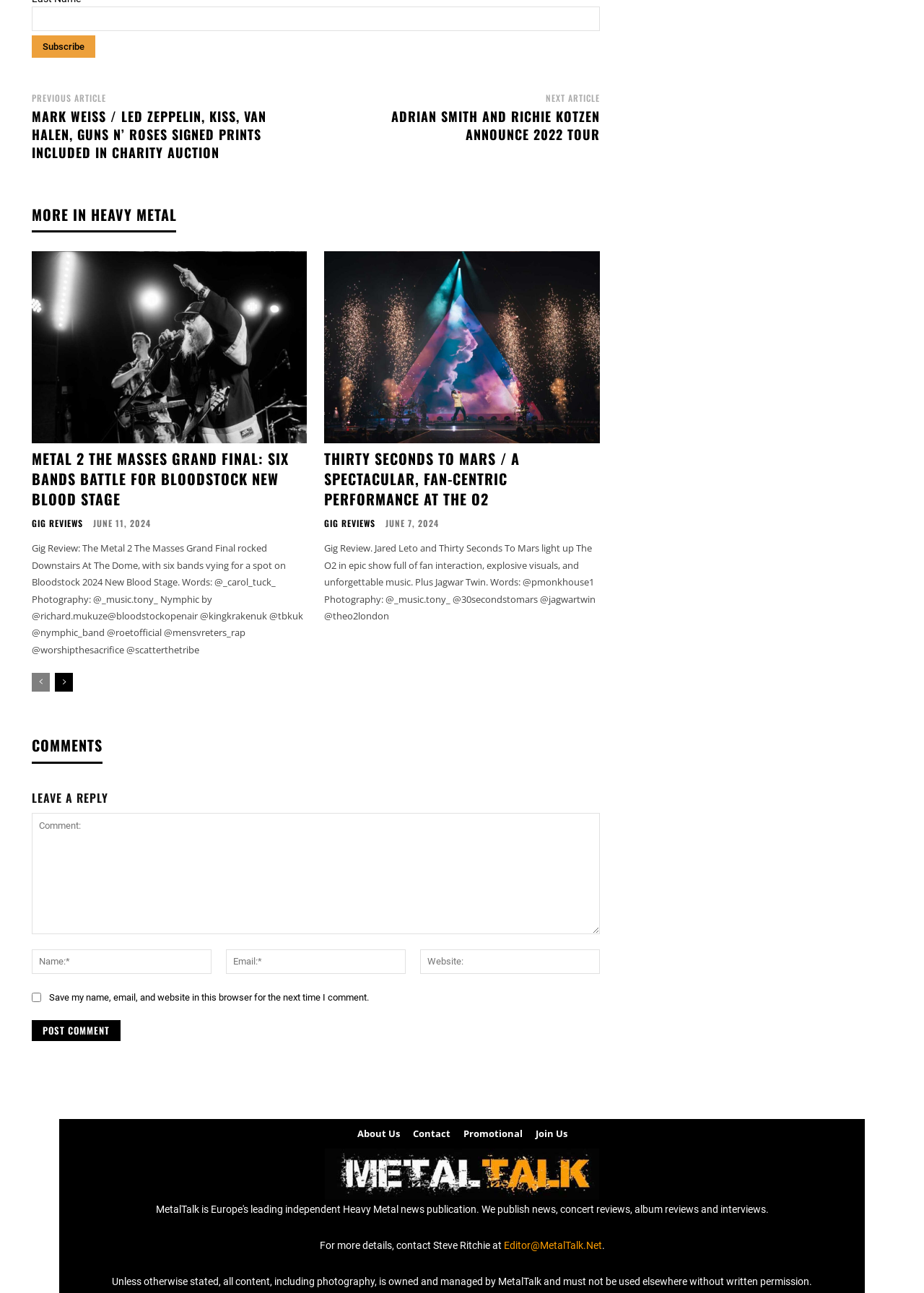Please determine the bounding box coordinates of the element to click on in order to accomplish the following task: "Contact the editor". Ensure the coordinates are four float numbers ranging from 0 to 1, i.e., [left, top, right, bottom].

[0.545, 0.959, 0.651, 0.968]